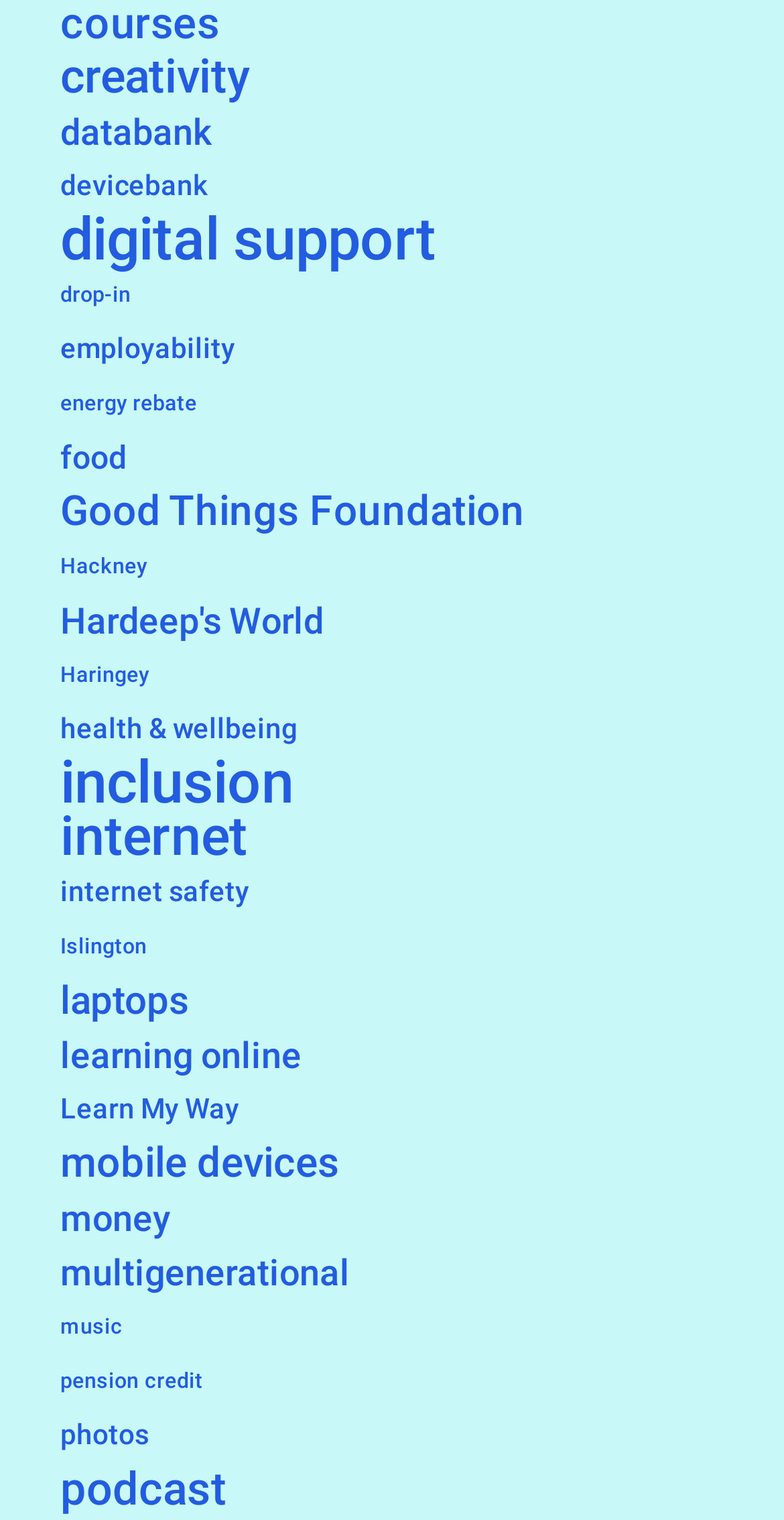Could you highlight the region that needs to be clicked to execute the instruction: "Discover Good Things Foundation"?

[0.077, 0.319, 0.923, 0.355]